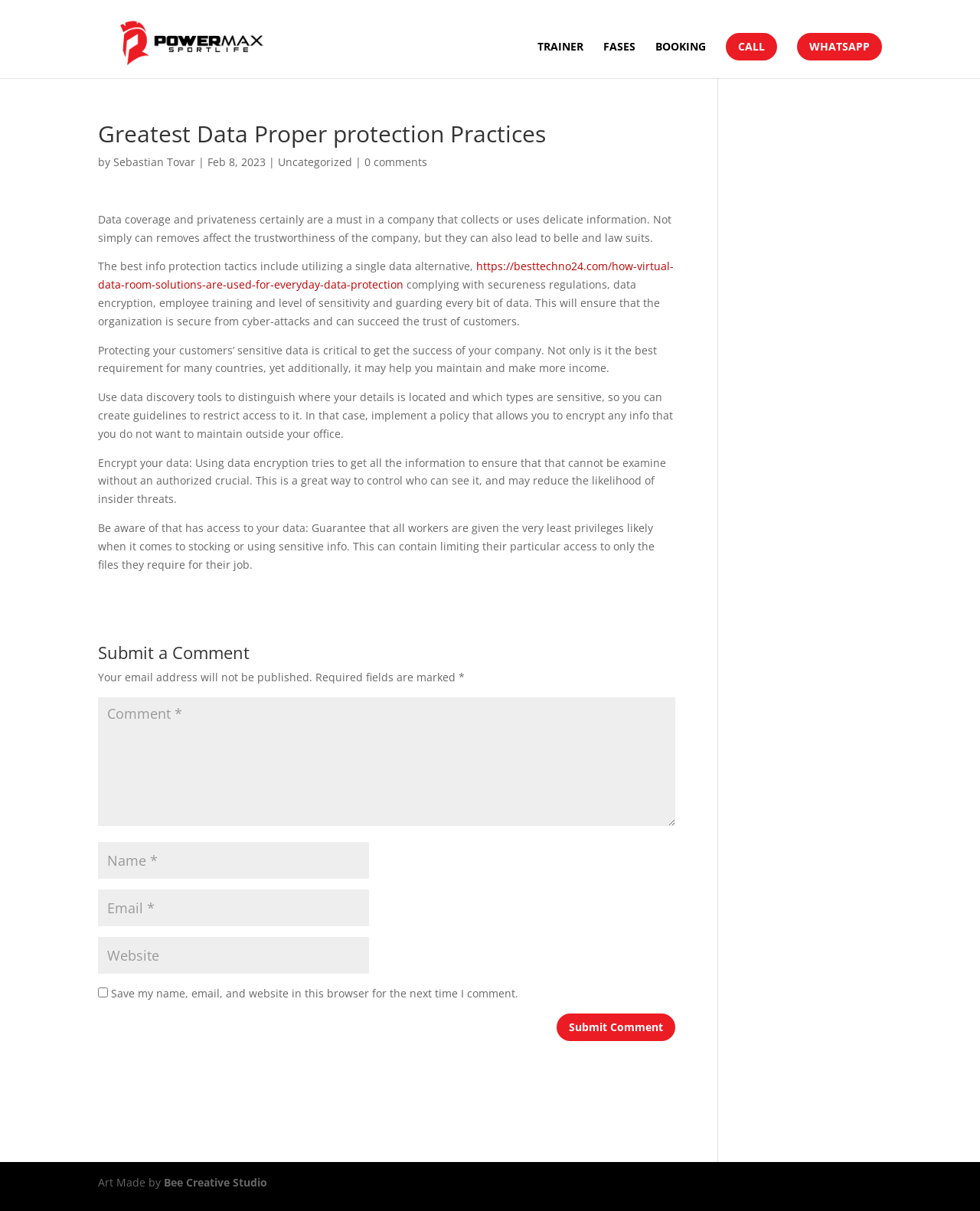Determine the bounding box coordinates of the section I need to click to execute the following instruction: "Click on the PowerMax SportLife link". Provide the coordinates as four float numbers between 0 and 1, i.e., [left, top, right, bottom].

[0.103, 0.025, 0.287, 0.037]